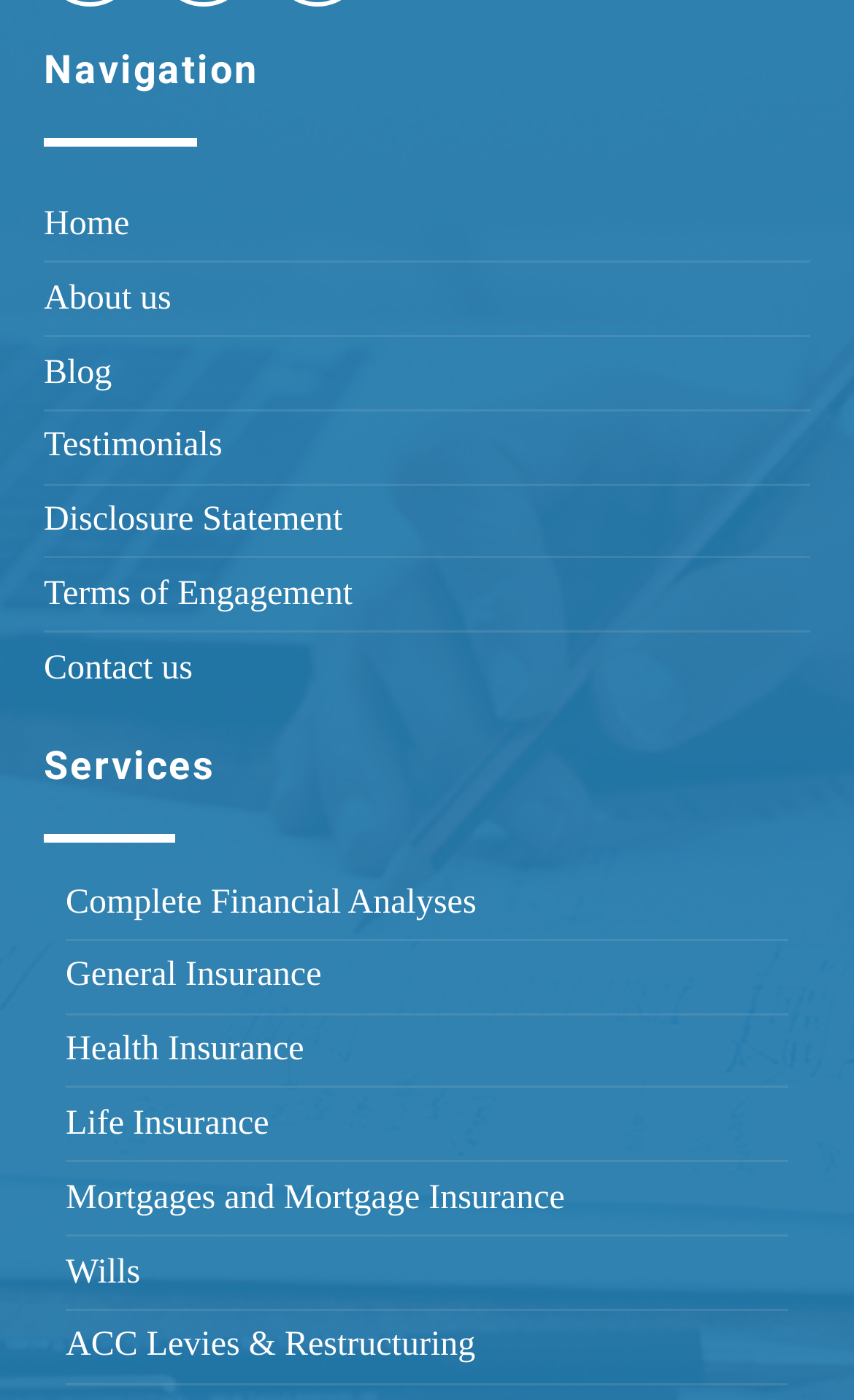Based on the description "ACC Levies & Restructuring", find the bounding box of the specified UI element.

[0.077, 0.94, 0.923, 0.985]